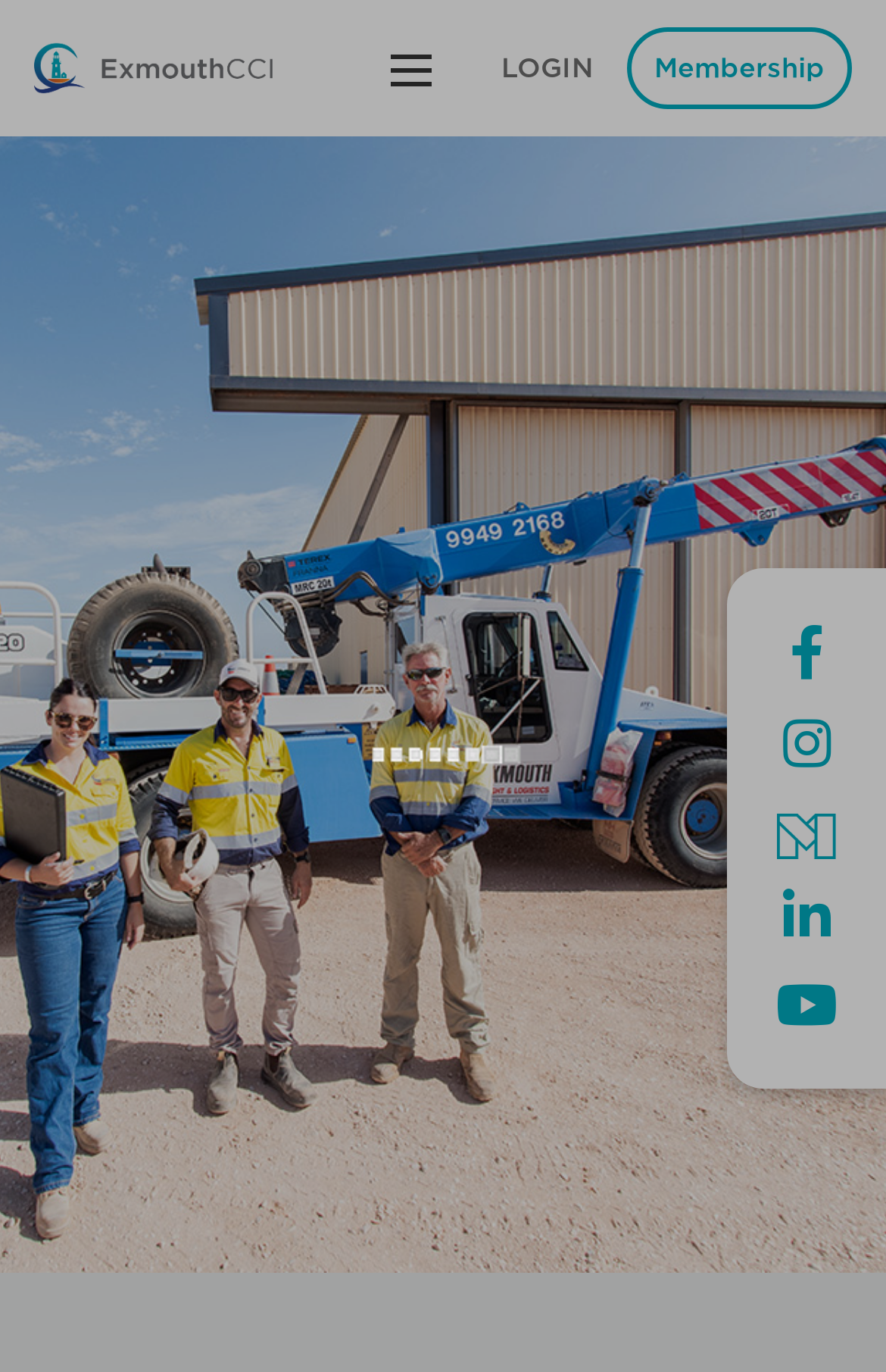Determine the bounding box coordinates of the UI element that matches the following description: "alt="Exmouth Chamber of Commerce"". The coordinates should be four float numbers between 0 and 1 in the format [left, top, right, bottom].

[0.038, 0.03, 0.308, 0.063]